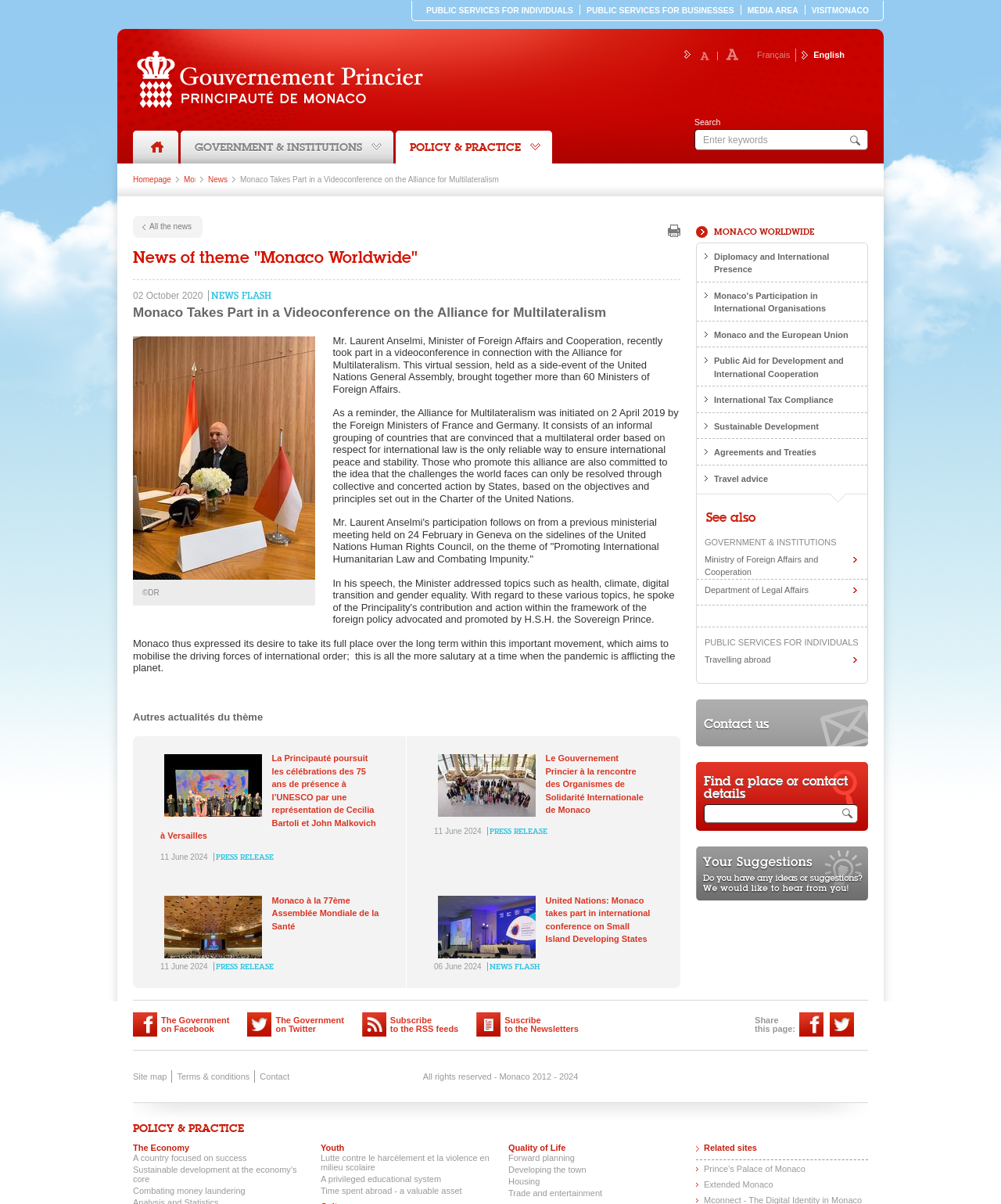Extract the main heading text from the webpage.

Monaco Takes Part in a Videoconference on the Alliance for Multilateralism